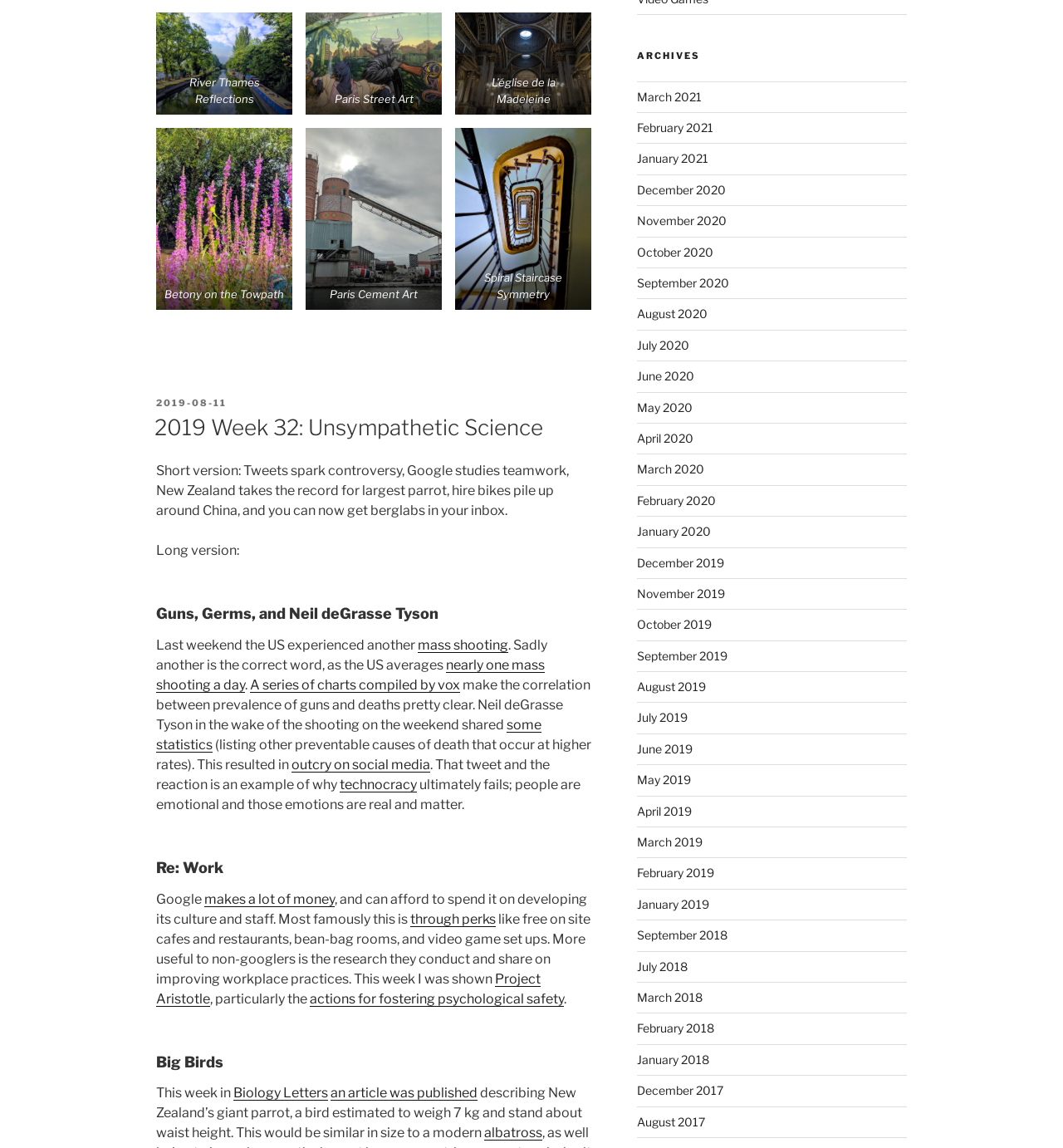Using the element description actions for fostering psychological safety, predict the bounding box coordinates for the UI element. Provide the coordinates in (top-left x, top-left y, bottom-right x, bottom-right y) format with values ranging from 0 to 1.

[0.291, 0.863, 0.53, 0.877]